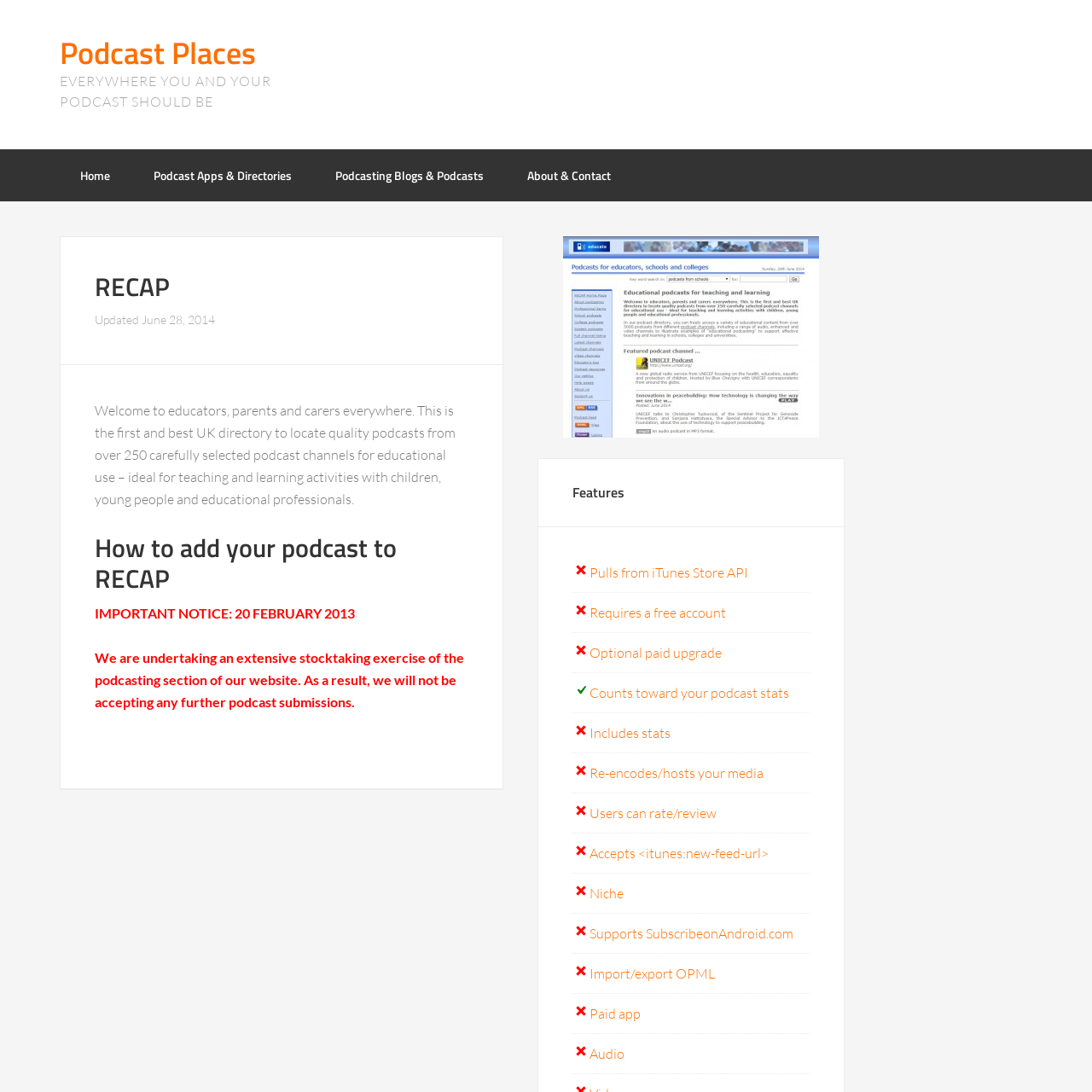Find the bounding box coordinates for the HTML element described in this sentence: "Includes stats". Provide the coordinates as four float numbers between 0 and 1, in the format [left, top, right, bottom].

[0.54, 0.664, 0.614, 0.679]